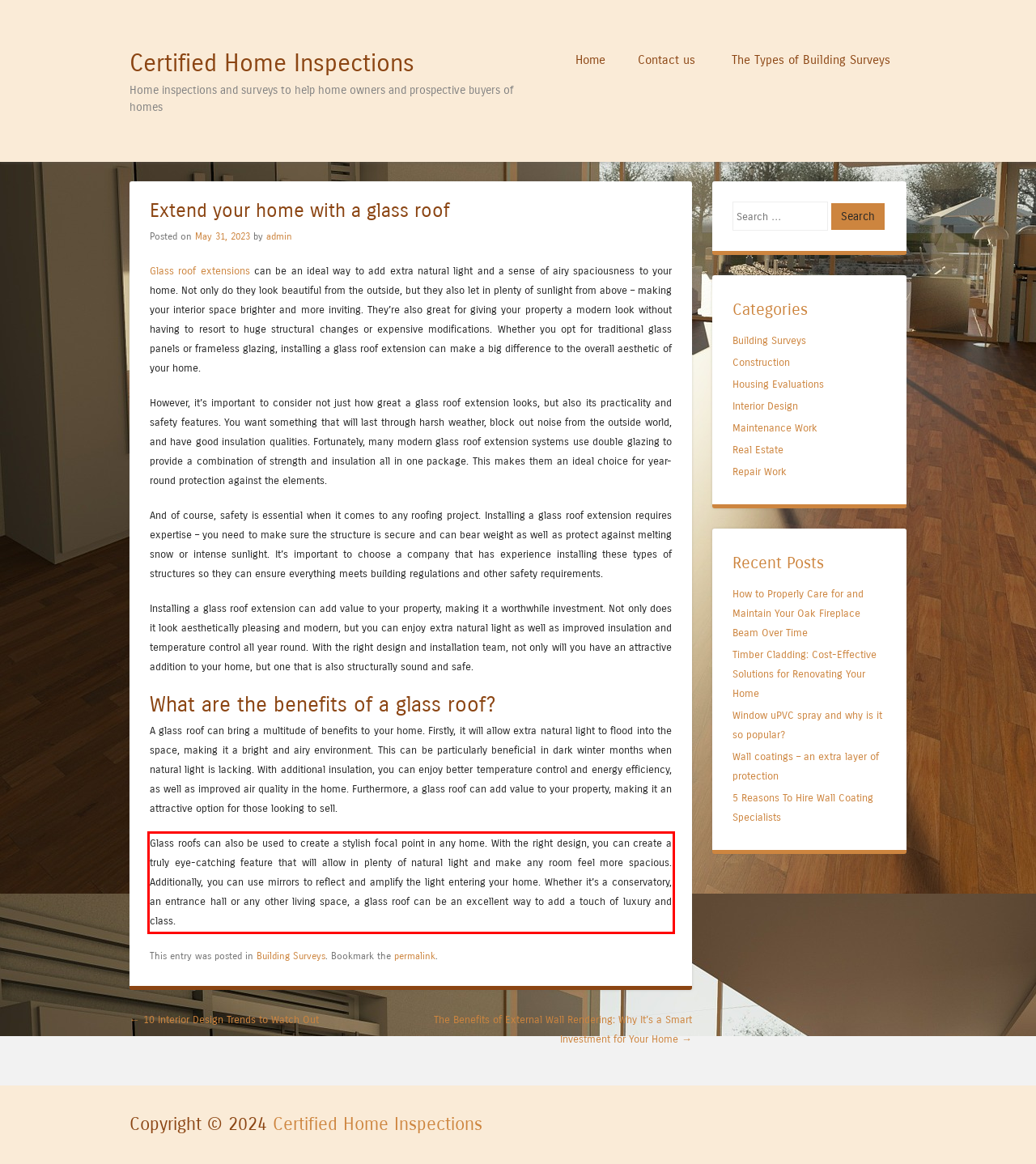Given a screenshot of a webpage with a red bounding box, please identify and retrieve the text inside the red rectangle.

Glass roofs can also be used to create a stylish focal point in any home. With the right design, you can create a truly eye-catching feature that will allow in plenty of natural light and make any room feel more spacious. Additionally, you can use mirrors to reflect and amplify the light entering your home. Whether it’s a conservatory, an entrance hall or any other living space, a glass roof can be an excellent way to add a touch of luxury and class.